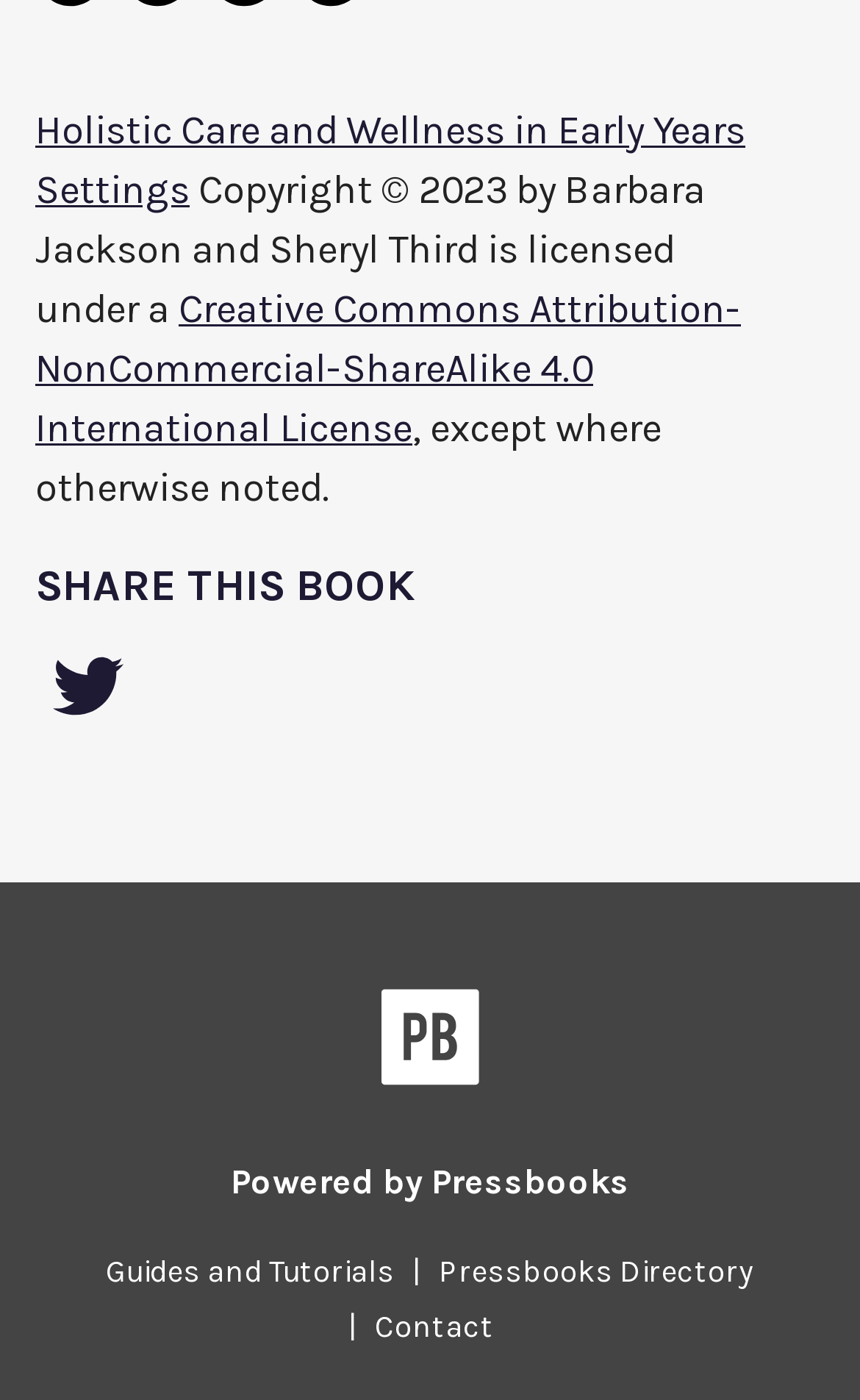Please answer the following question using a single word or phrase: 
What is the purpose of the 'SHARE THIS BOOK' section?

To share the book on social media